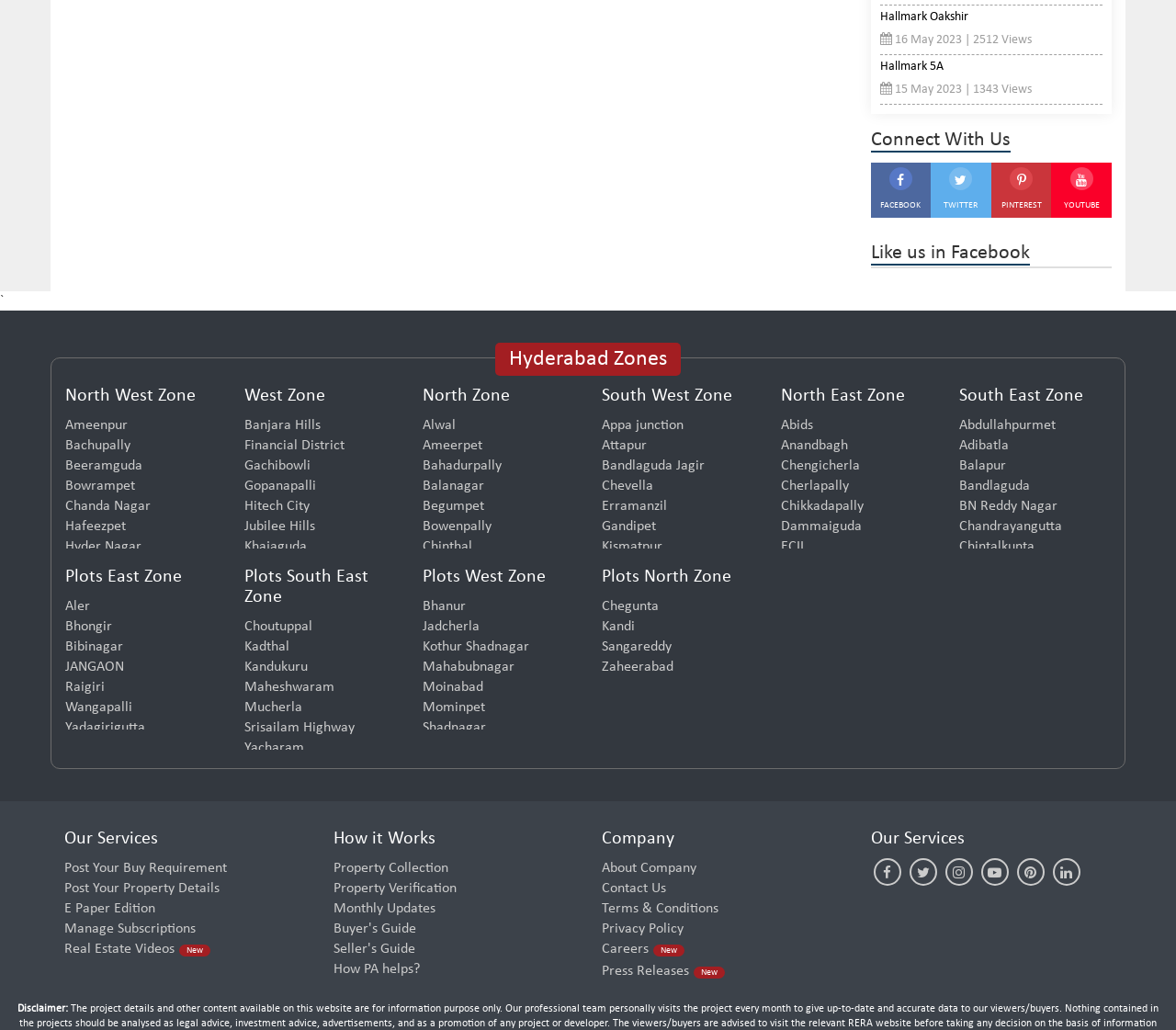What is the name of the last locality listed under North Zone?
Using the visual information, respond with a single word or phrase.

Suchitra Junction